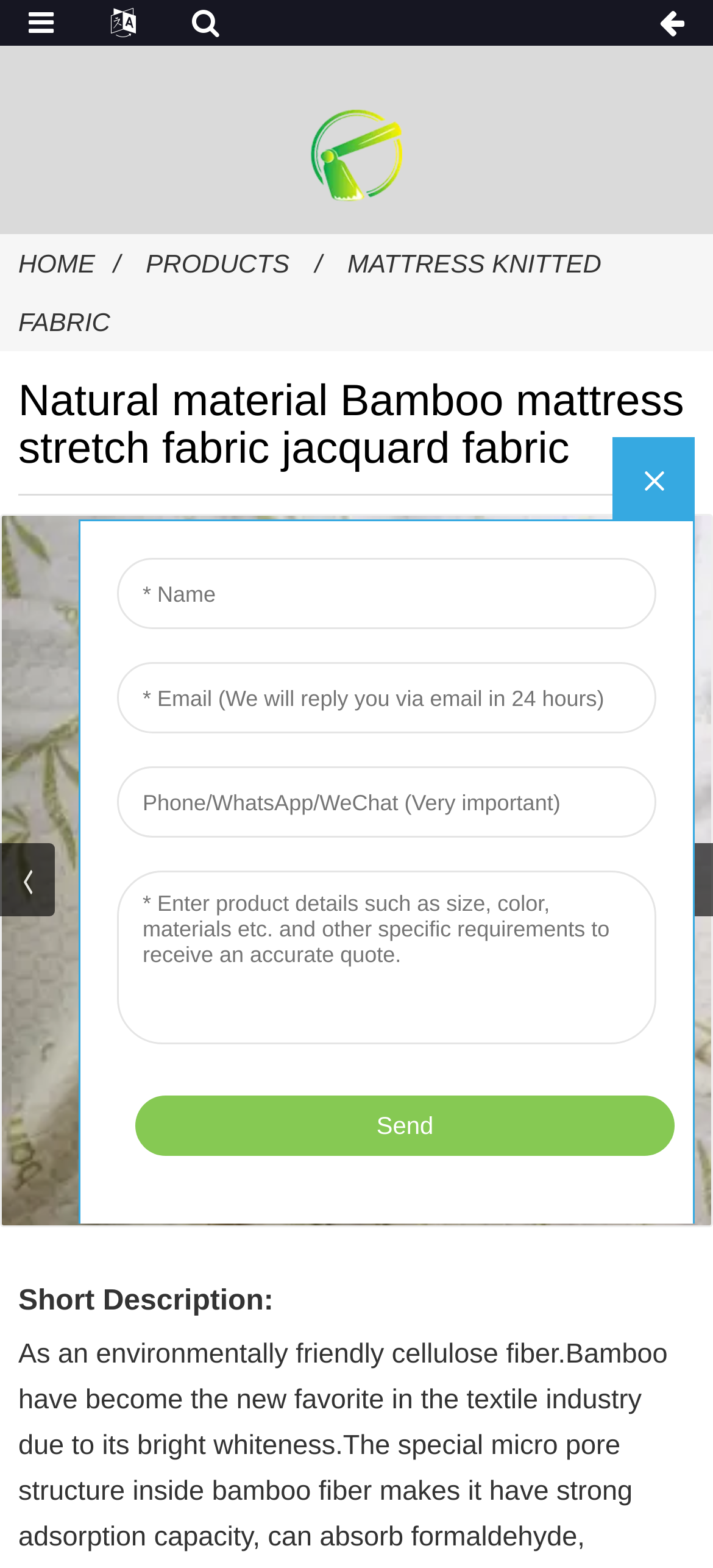Produce a meticulous description of the webpage.

The webpage appears to be a product page for a bamboo mattress stretch fabric jacquard fabric from a factory and manufacturer called Tianpu. At the top of the page, there is a logo image on the right side, with a link to the homepage on the left side, followed by links to other sections such as "PRODUCTS" and "MATTRESS KNITTED FABRIC". 

Below the navigation links, there is a large heading that spans the entire width of the page, which displays the product name "Natural material Bamboo mattress stretch fabric jacquard fabric". 

Underneath the product name, there is a large image that takes up the full width of the page, which is likely a product image. 

Further down, there is a heading that says "Short Description:", which suggests that there may be a brief summary or overview of the product below it. However, the exact content of the description is not provided in the accessibility tree.

On the left side of the page, there is an iframe that takes up a significant portion of the page's height, but its exact content is not specified.